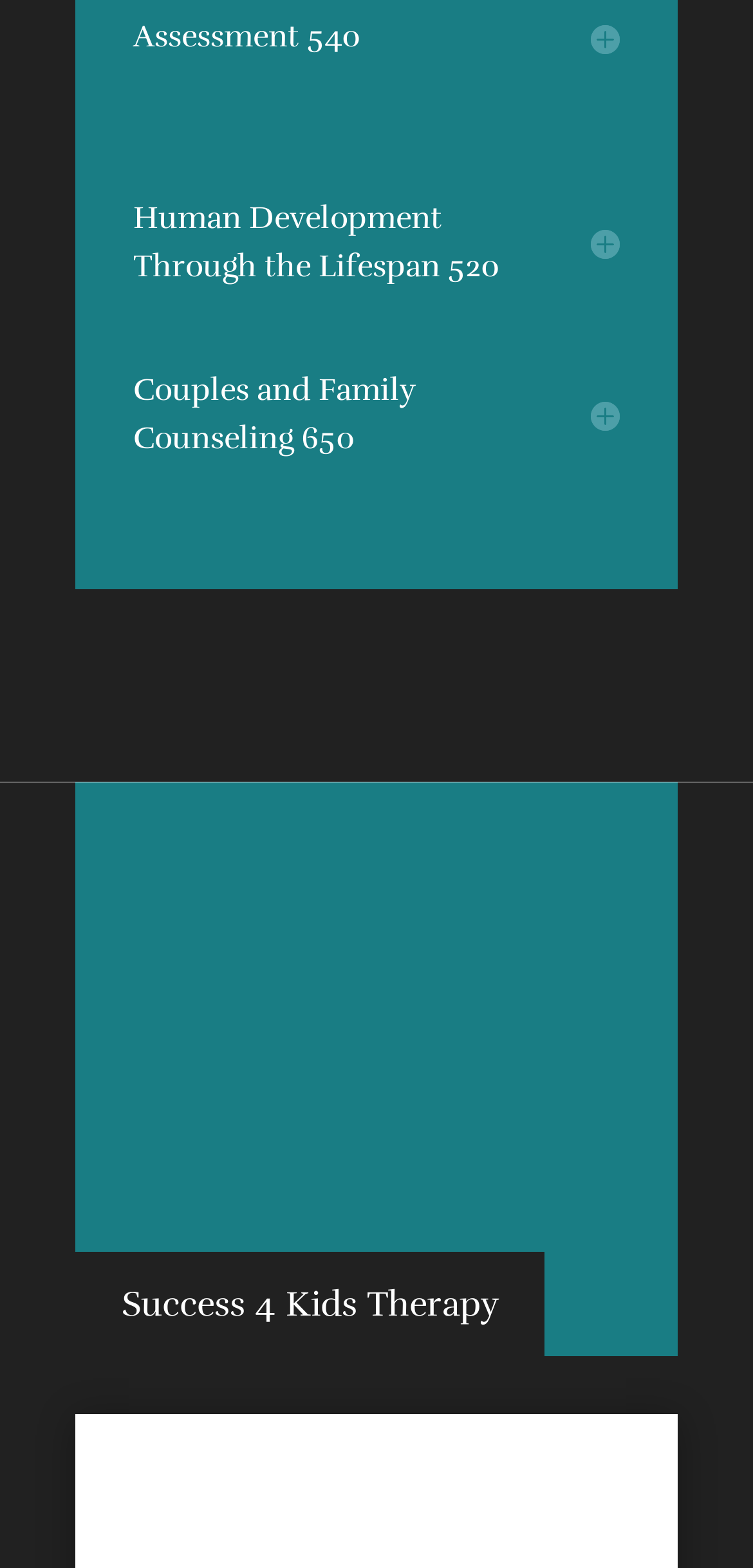What is the name of the therapy service?
Please provide a single word or phrase answer based on the image.

Success 4 Kids Therapy